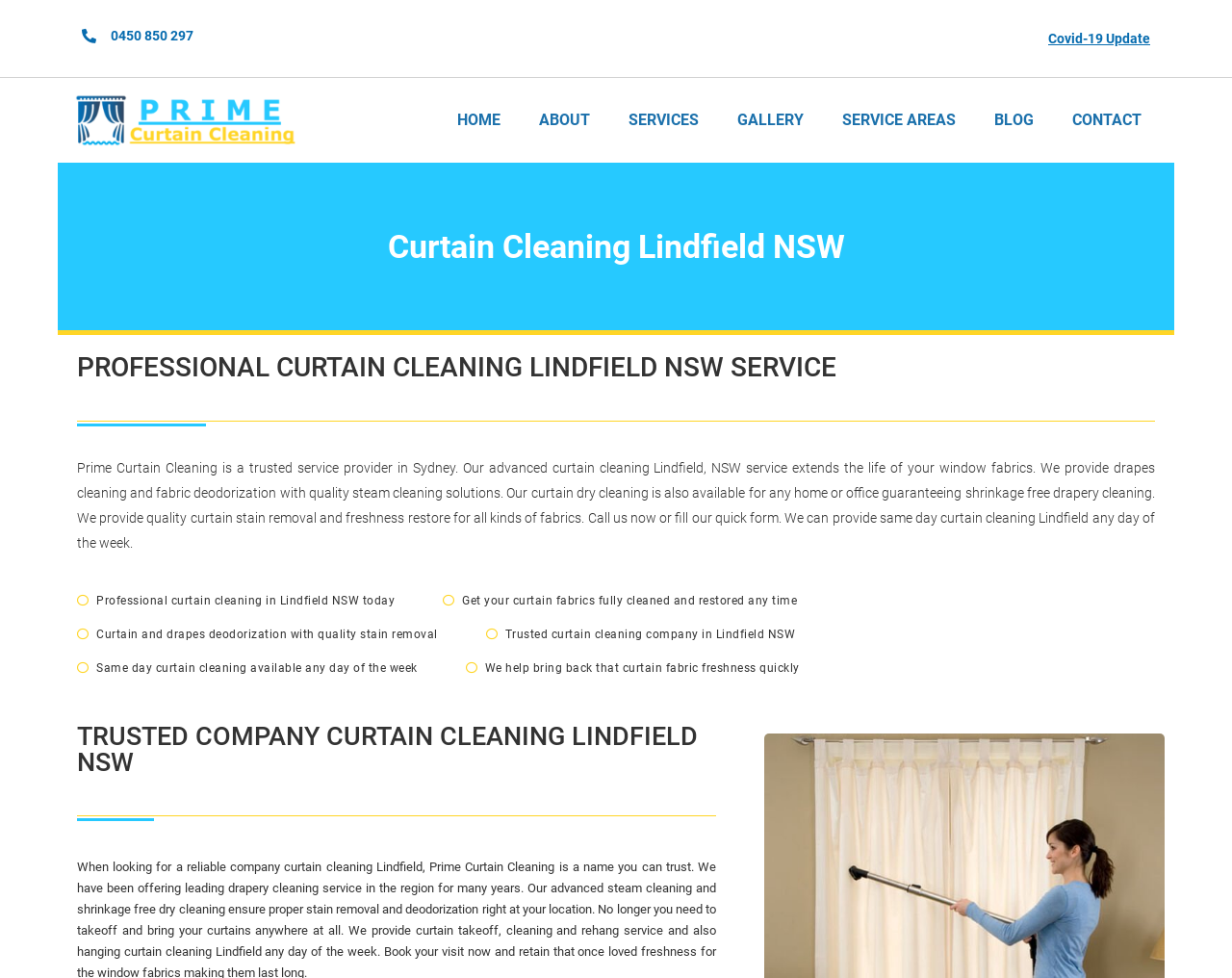What is the phone number to contact?
With the help of the image, please provide a detailed response to the question.

I found the phone number by looking at the heading element with the text '0450 850 297' which is likely a contact number.